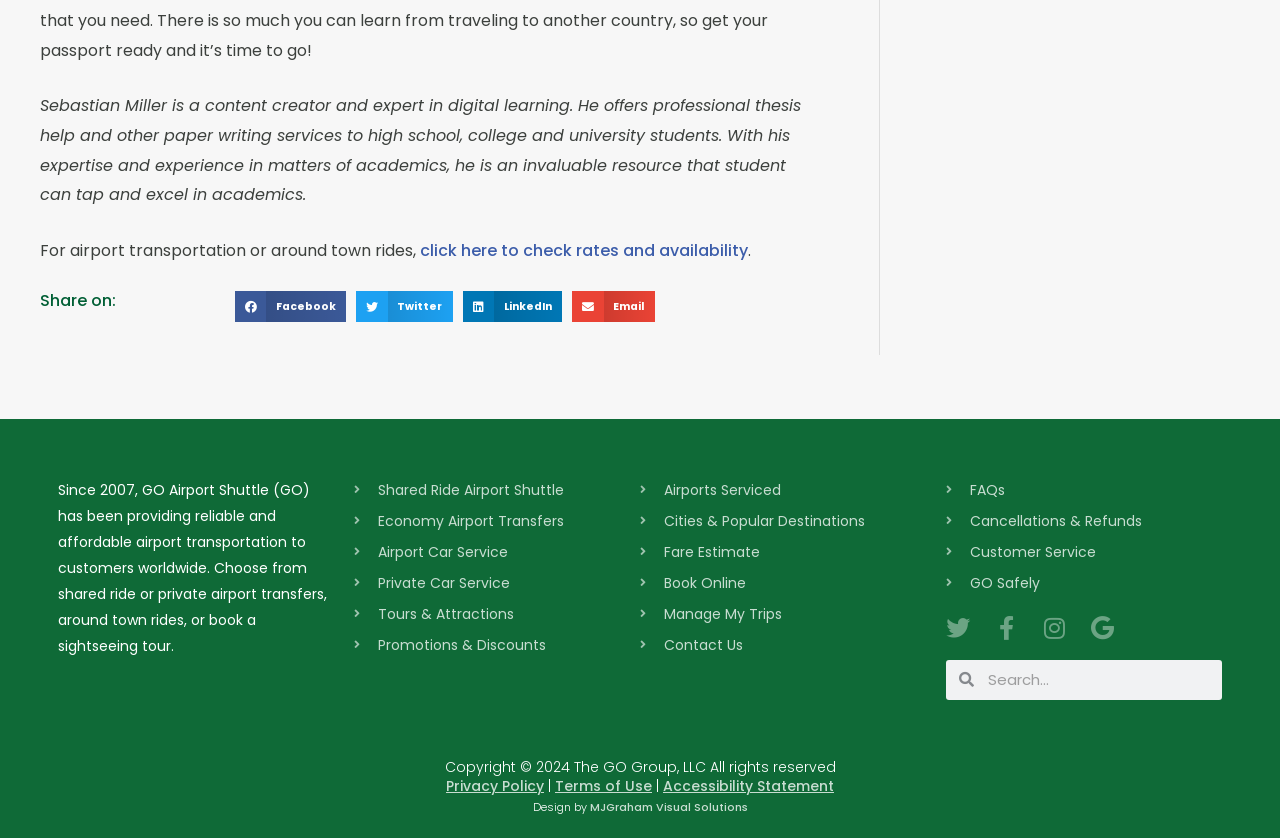Bounding box coordinates should be provided in the format (top-left x, top-left y, bottom-right x, bottom-right y) with all values between 0 and 1. Identify the bounding box for this UI element: parent_node: Search name="s" placeholder="Search..."

[0.761, 0.787, 0.955, 0.835]